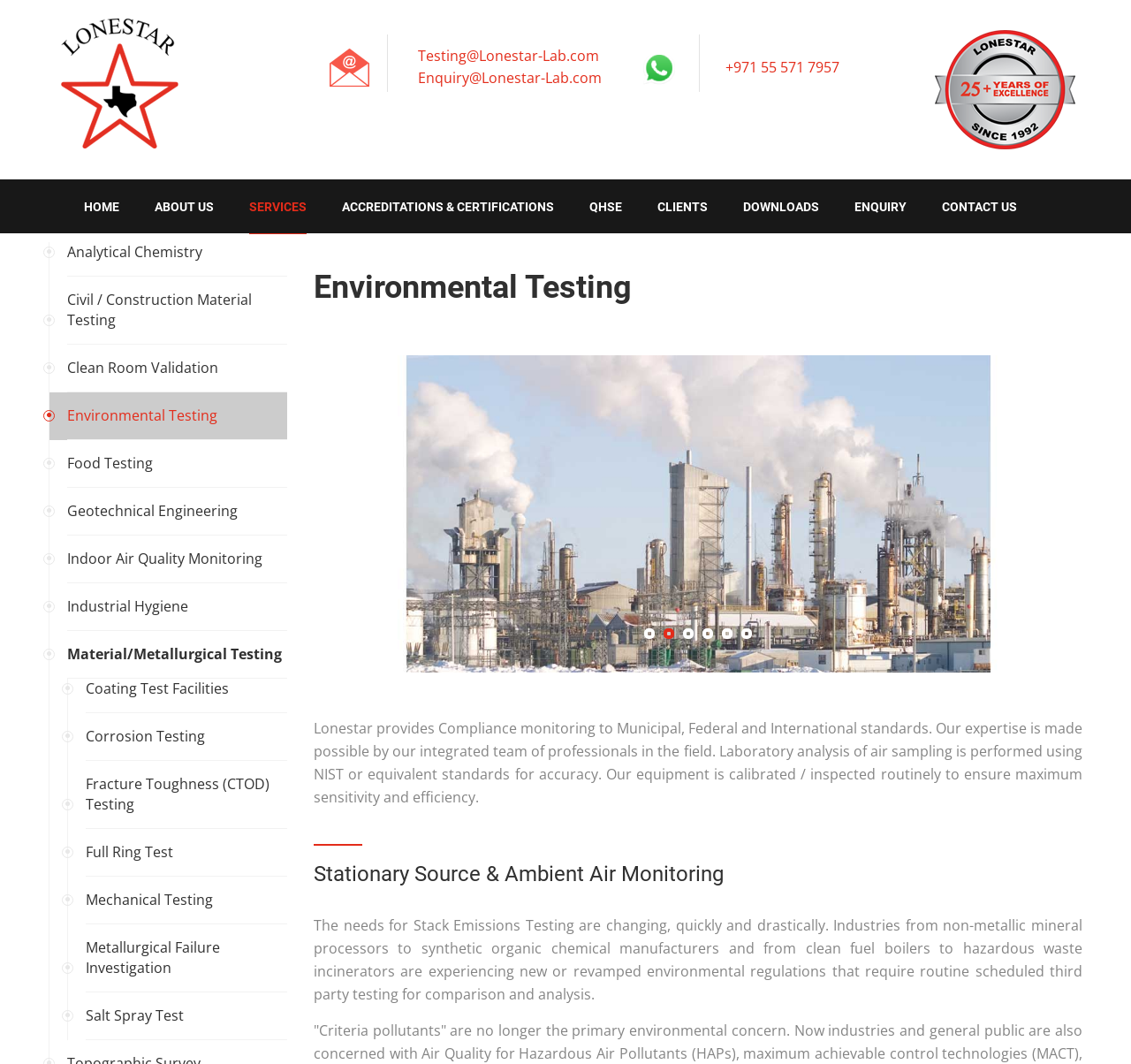What is the topic of the second heading on the webpage?
Answer the question using a single word or phrase, according to the image.

Stationary Source & Ambient Air Monitoring